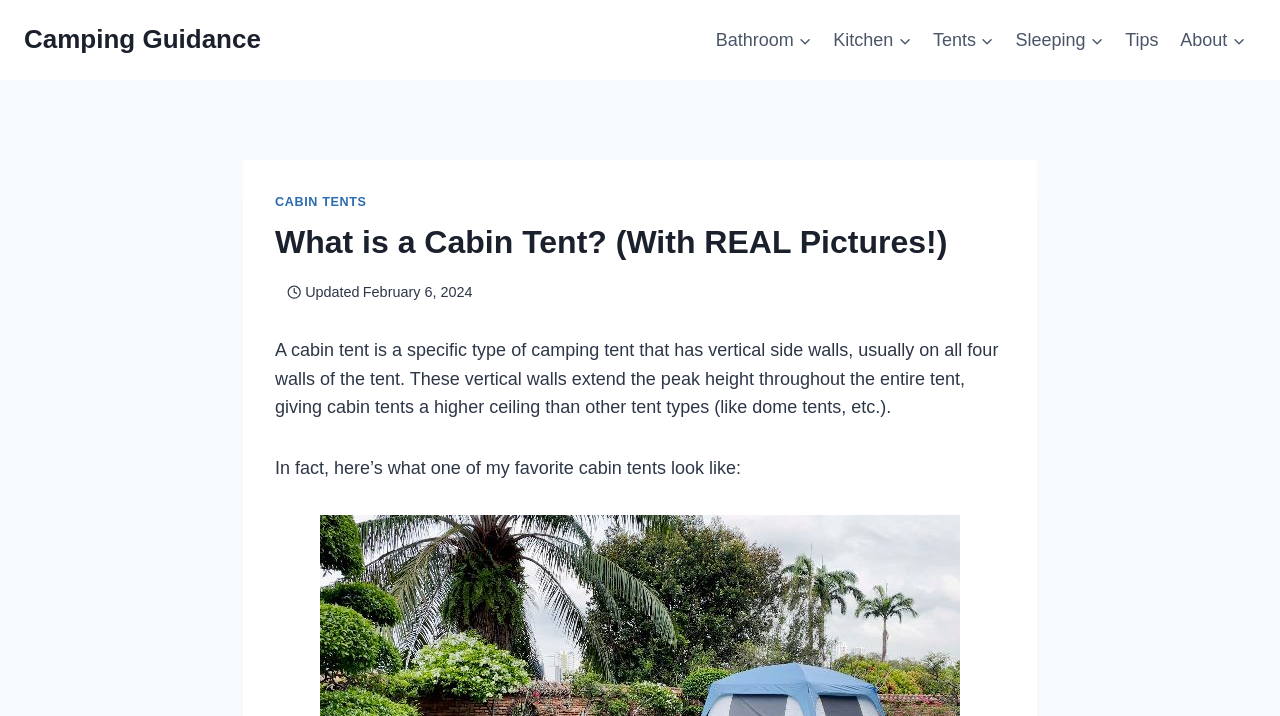Please identify the bounding box coordinates of the element's region that I should click in order to complete the following instruction: "Click on the 'Camping Guidance' link". The bounding box coordinates consist of four float numbers between 0 and 1, i.e., [left, top, right, bottom].

[0.019, 0.034, 0.204, 0.078]